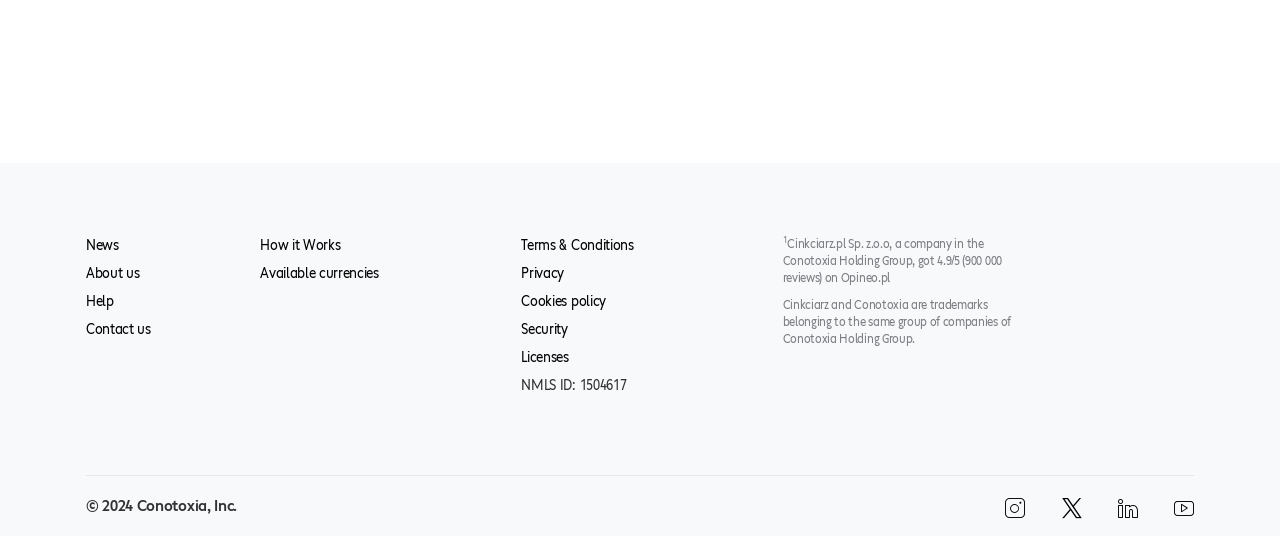Could you determine the bounding box coordinates of the clickable element to complete the instruction: "Click on 'Contact us'"? Provide the coordinates as four float numbers between 0 and 1, i.e., [left, top, right, bottom].

[0.067, 0.597, 0.118, 0.628]